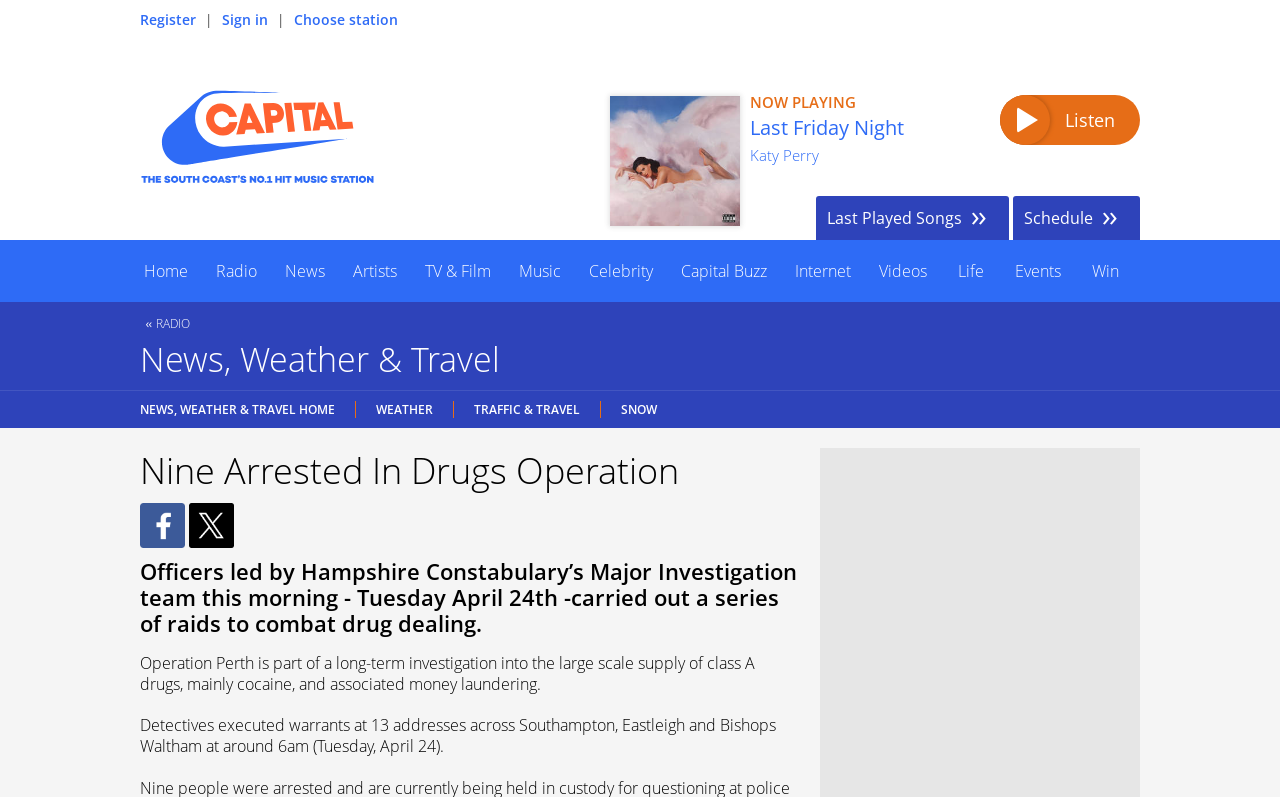Identify the bounding box coordinates for the region to click in order to carry out this instruction: "Click on the 'Carbon Lsaw Pipe For Chinese Factories' link". Provide the coordinates using four float numbers between 0 and 1, formatted as [left, top, right, bottom].

None